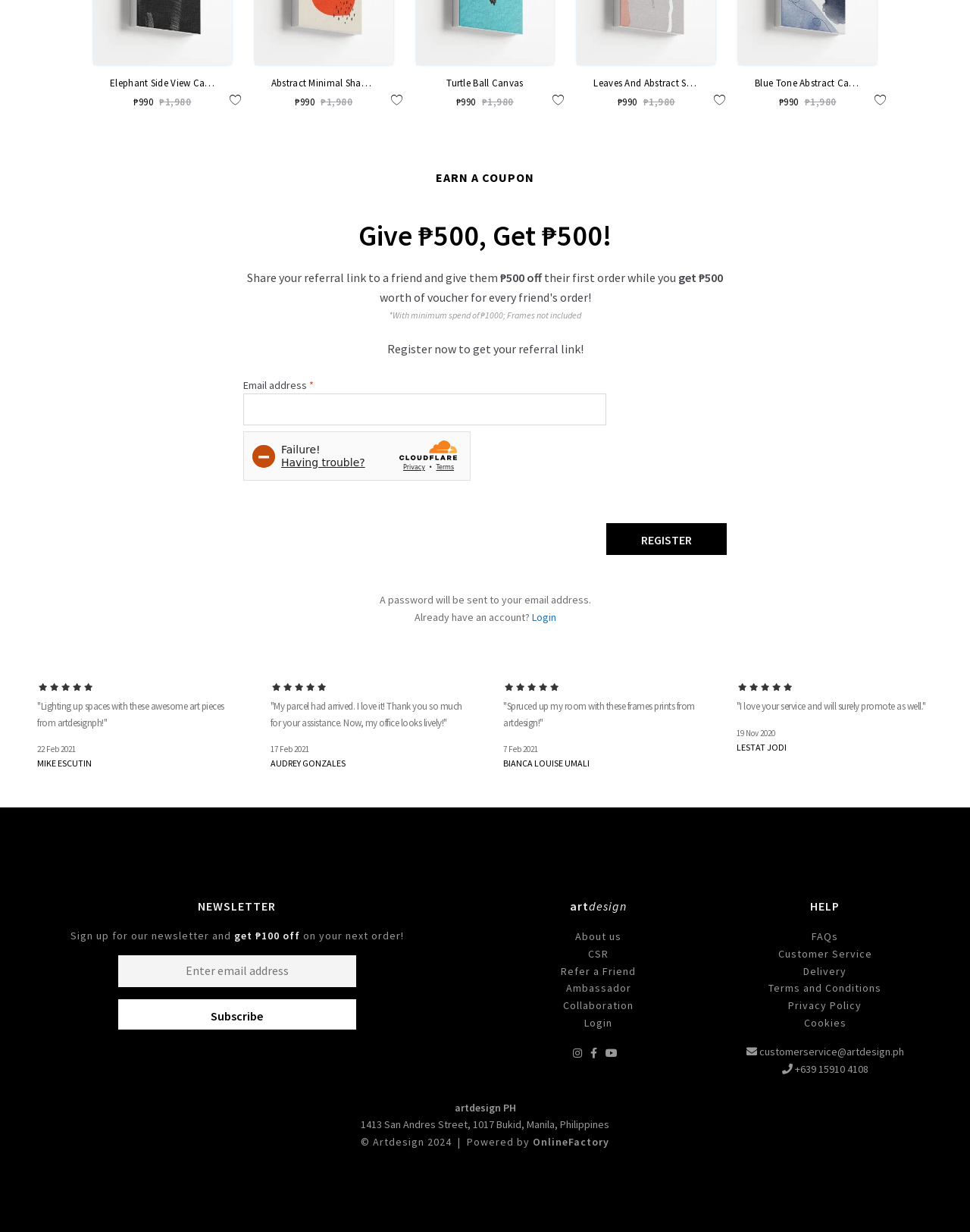Specify the bounding box coordinates of the region I need to click to perform the following instruction: "Get referral link". The coordinates must be four float numbers in the range of 0 to 1, i.e., [left, top, right, bottom].

[0.399, 0.277, 0.601, 0.289]